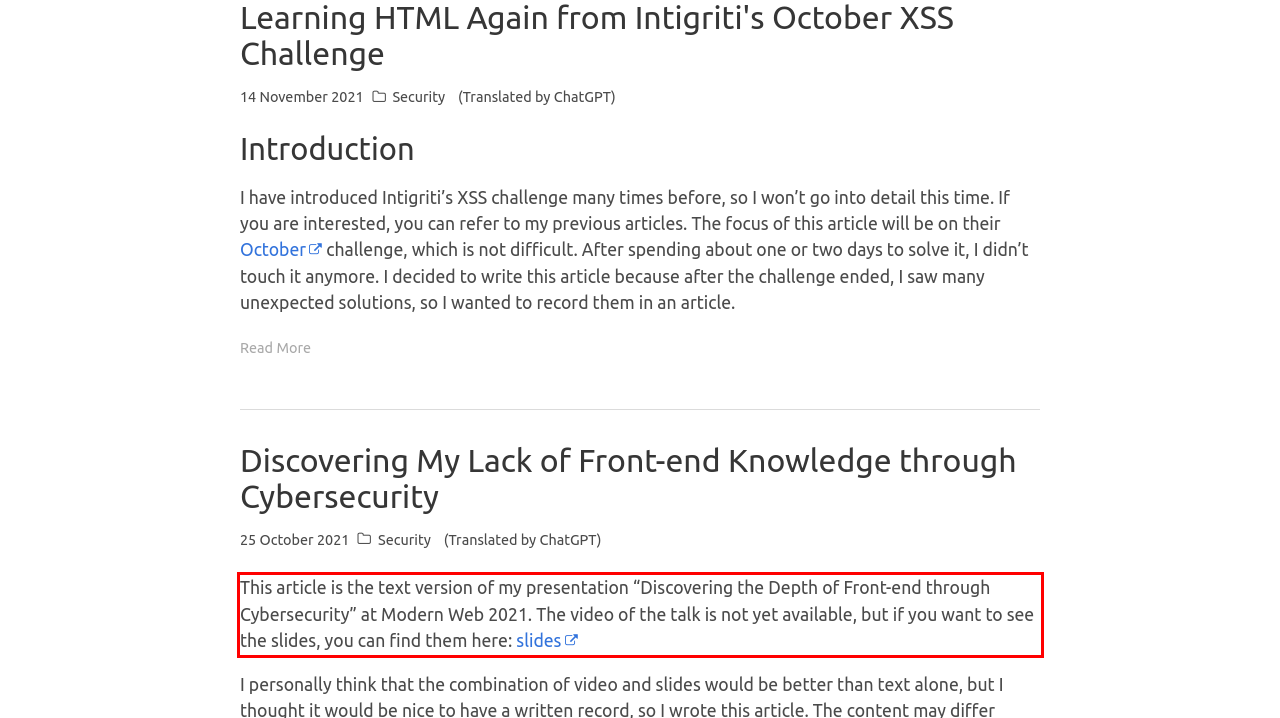Given a webpage screenshot with a red bounding box, perform OCR to read and deliver the text enclosed by the red bounding box.

This article is the text version of my presentation “Discovering the Depth of Front-end through Cybersecurity” at Modern Web 2021. The video of the talk is not yet available, but if you want to see the slides, you can find them here: slides